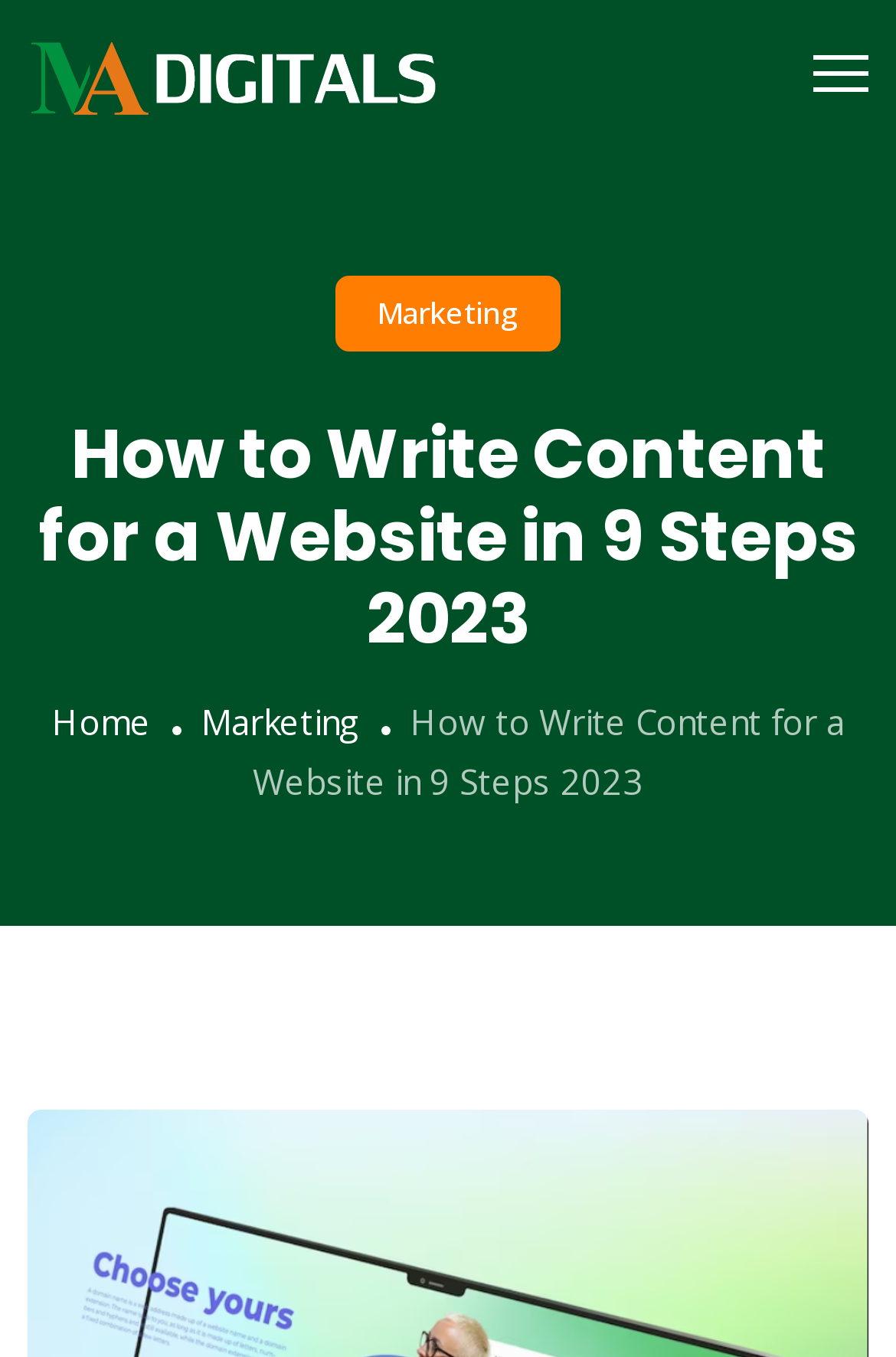Using the webpage screenshot and the element description About Us, determine the bounding box coordinates. Specify the coordinates in the format (top-left x, top-left y, bottom-right x, bottom-right y) with values ranging from 0 to 1.

None